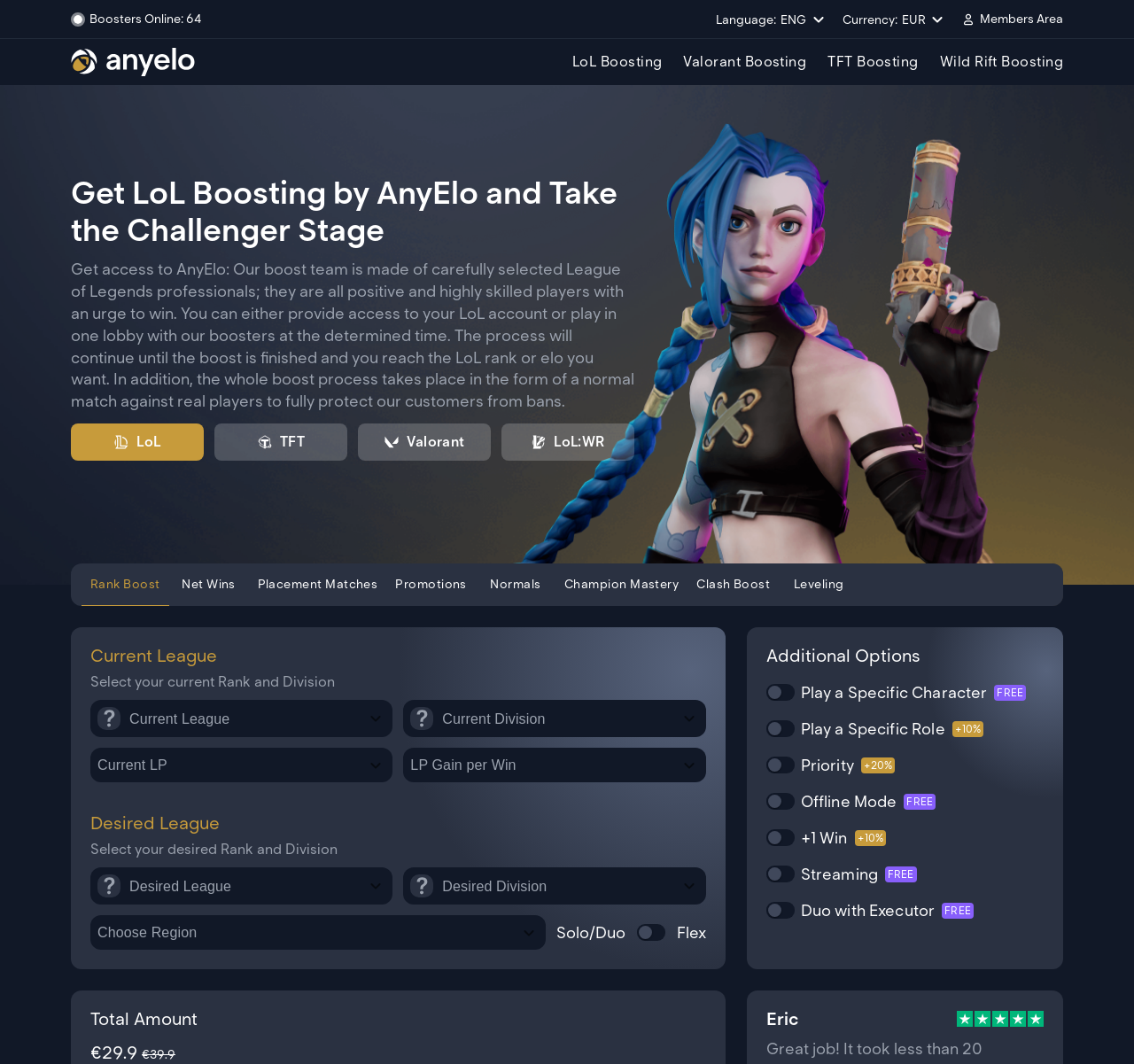What is the current number of boosters online?
Could you answer the question in a detailed manner, providing as much information as possible?

I found the answer by looking at the top-right corner of the webpage, where it says 'Boosters Online: 64'.